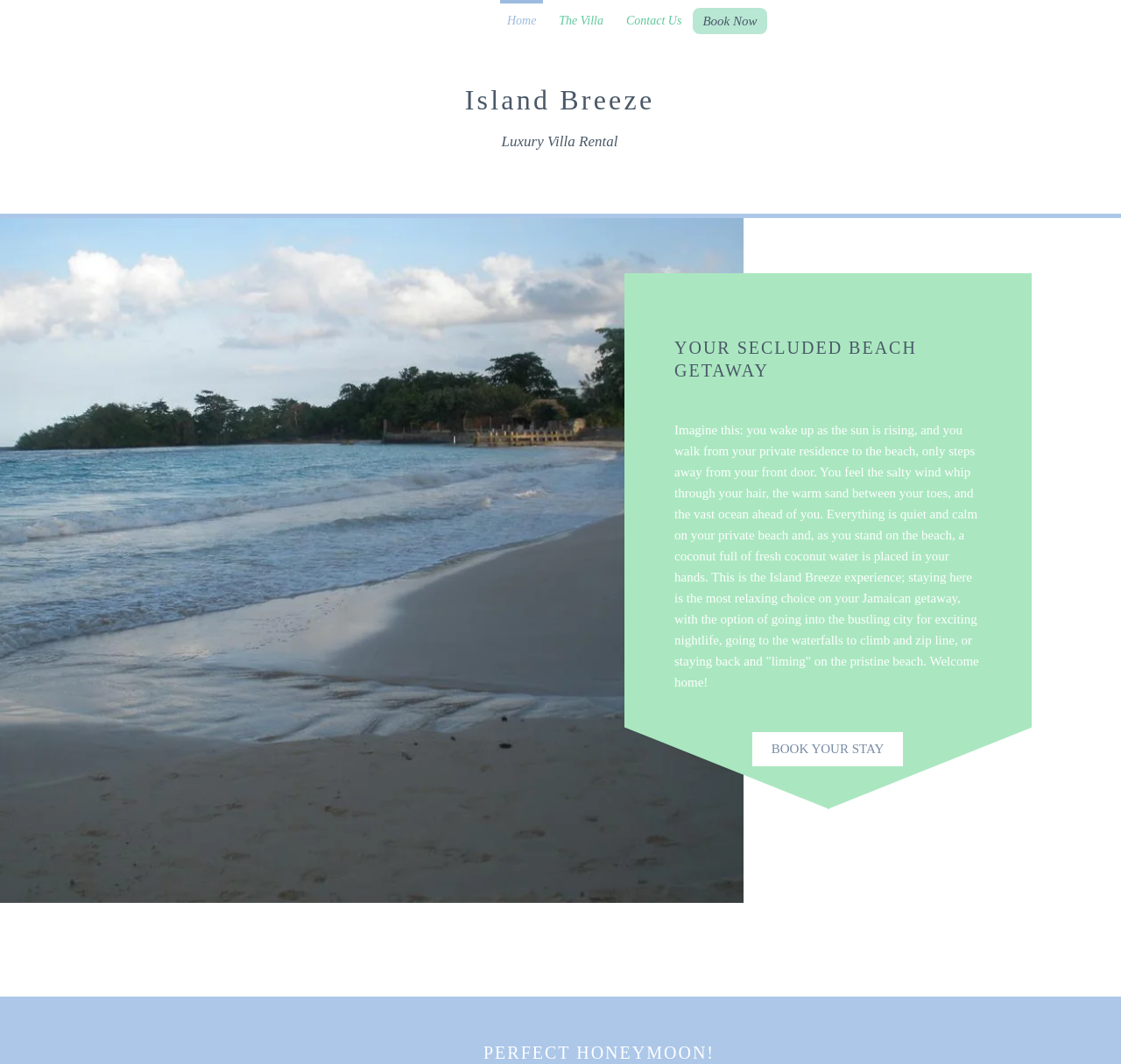Using the element description: "The Villa", determine the bounding box coordinates. The coordinates should be in the format [left, top, right, bottom], with values between 0 and 1.

[0.488, 0.0, 0.548, 0.025]